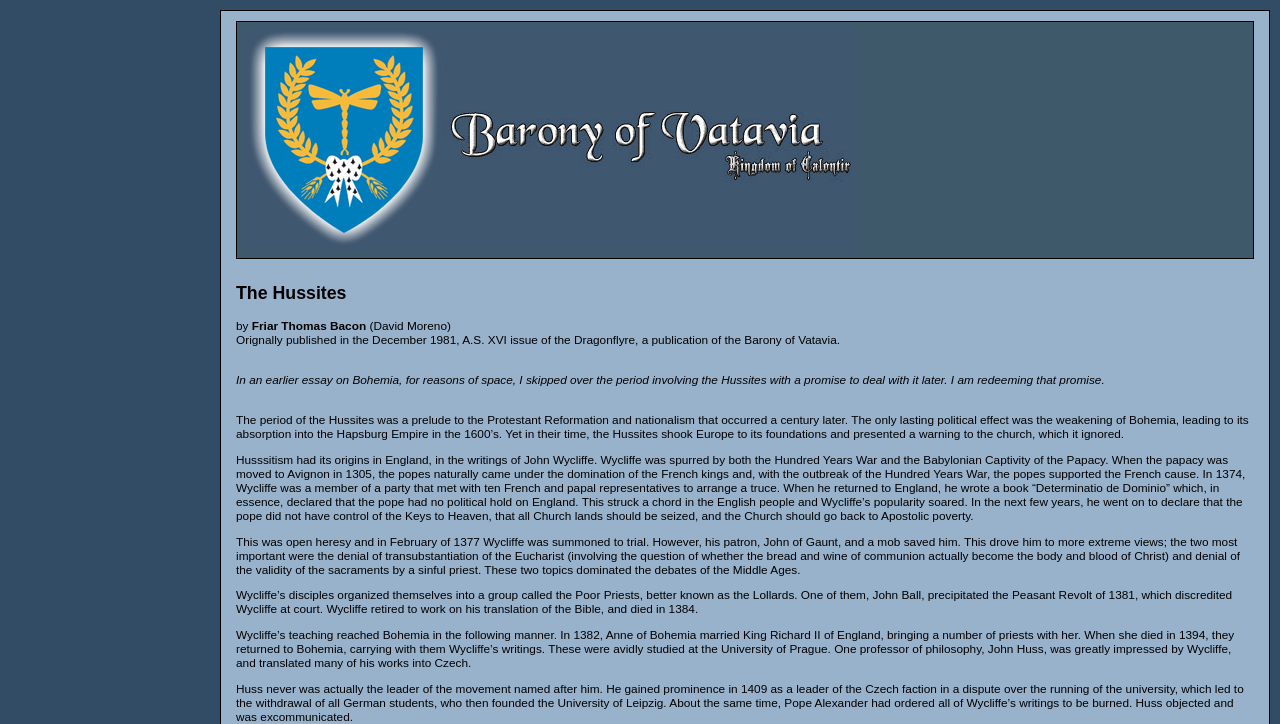Who wrote the essay on Bohemia?
Look at the image and respond to the question as thoroughly as possible.

The answer can be found in the link 'Friar Thomas Bacon' which is located below the heading 'The Hussites'. This link is likely the author of the essay.